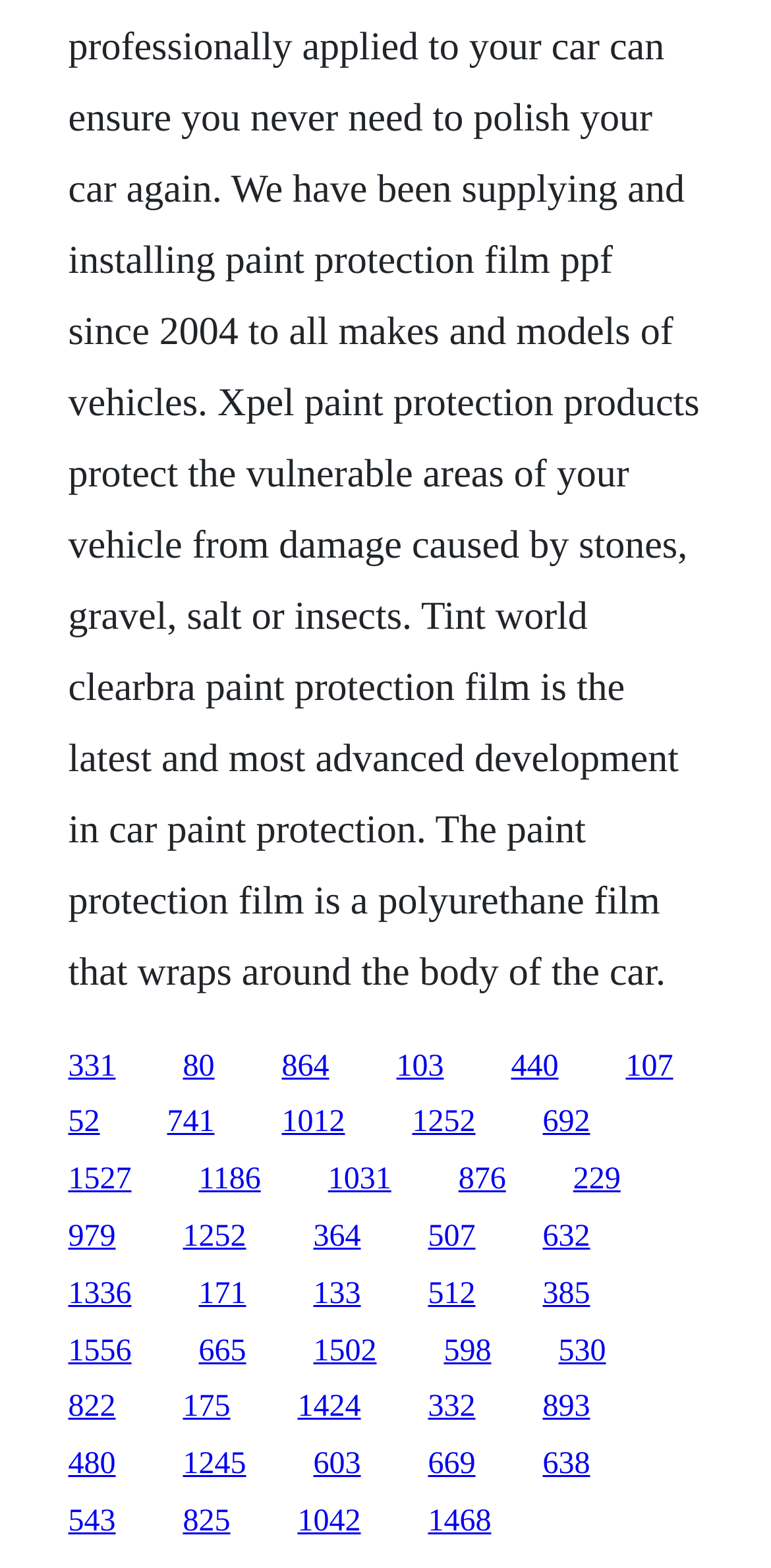Determine the bounding box coordinates for the clickable element to execute this instruction: "Visit the home page". Provide the coordinates as four float numbers between 0 and 1, i.e., [left, top, right, bottom].

None